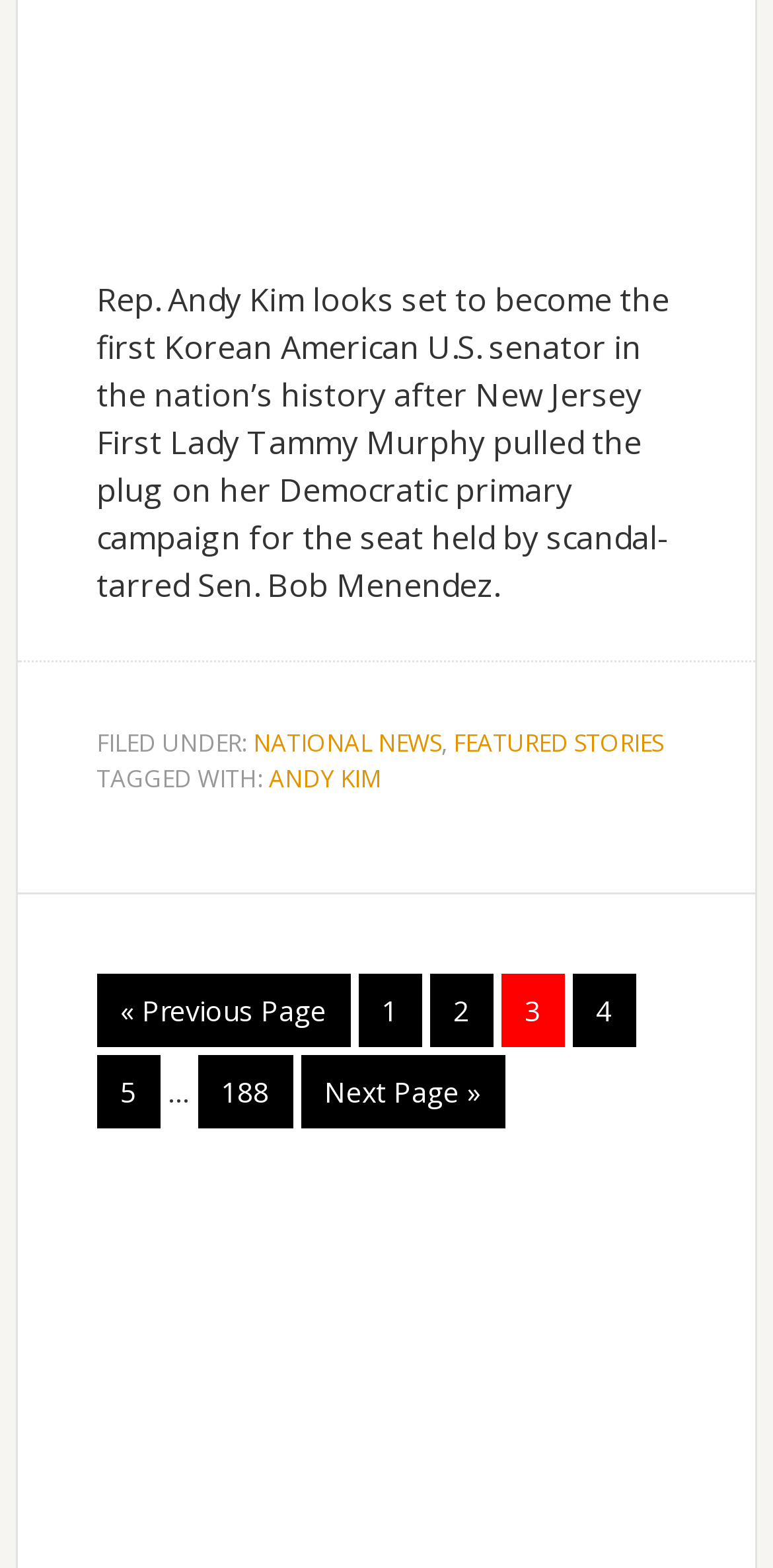Identify the bounding box of the UI component described as: "1".

[0.464, 0.621, 0.546, 0.668]